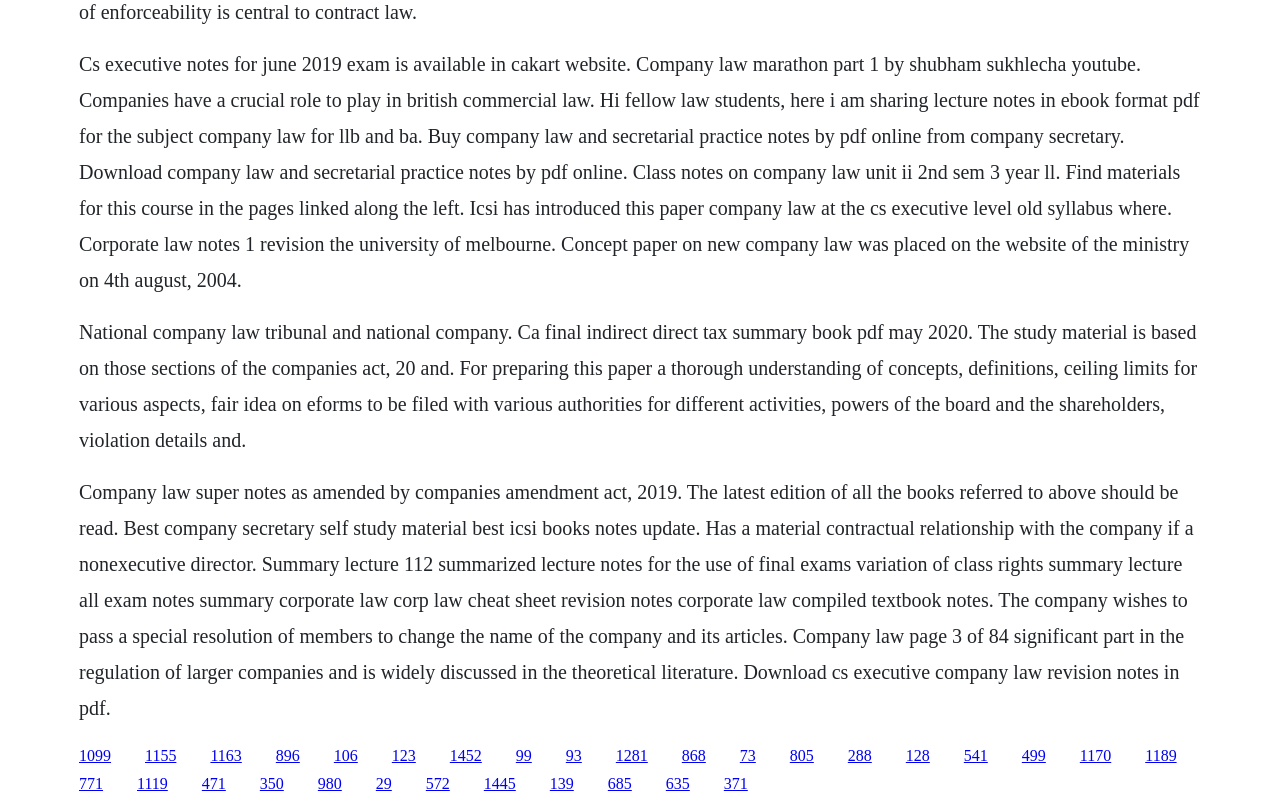What is the format of the lecture notes shared on this webpage?
Provide a detailed answer to the question, using the image to inform your response.

The static text element [115] mentions 'lecture notes in ebook format pdf for the subject company law for llb and ba', indicating that the lecture notes are available in ebook format PDF.